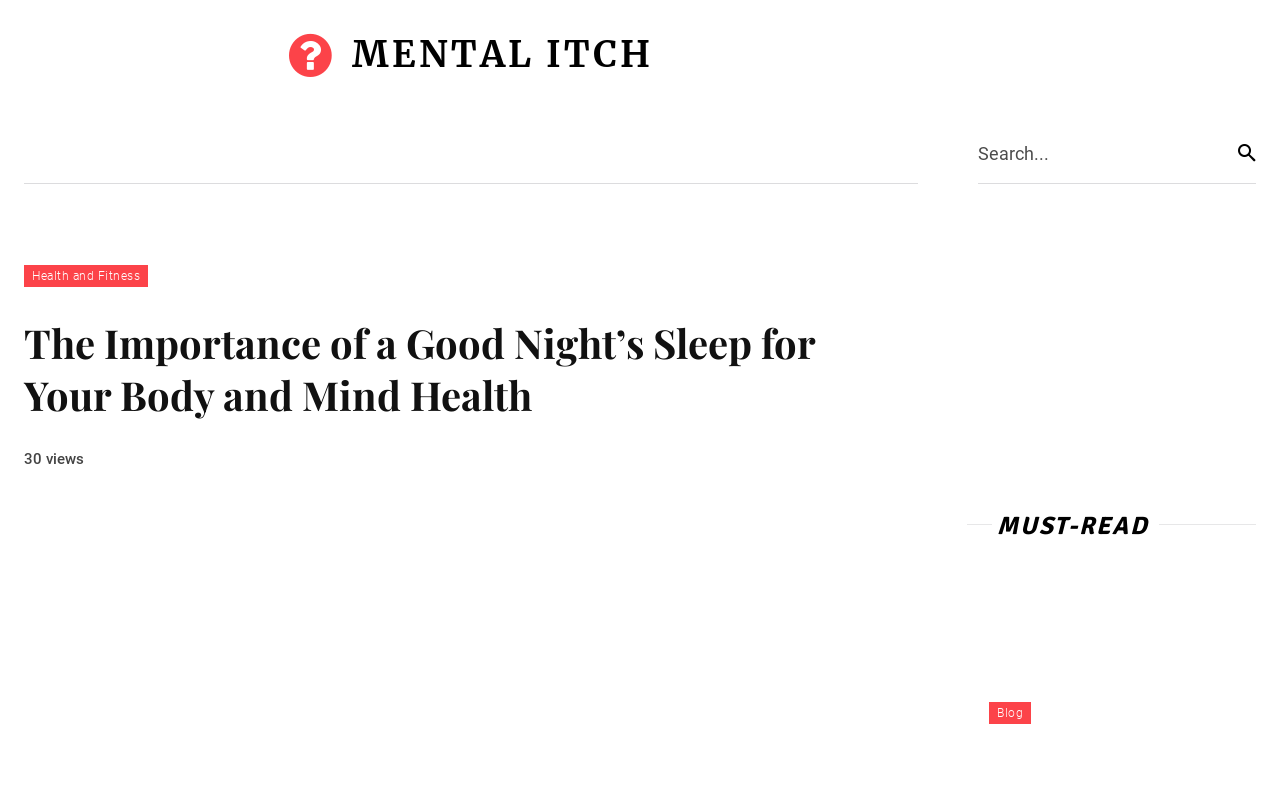Give the bounding box coordinates for this UI element: "Burgers and Beer". The coordinates should be four float numbers between 0 and 1, arranged as [left, top, right, bottom].

[0.222, 0.148, 0.379, 0.226]